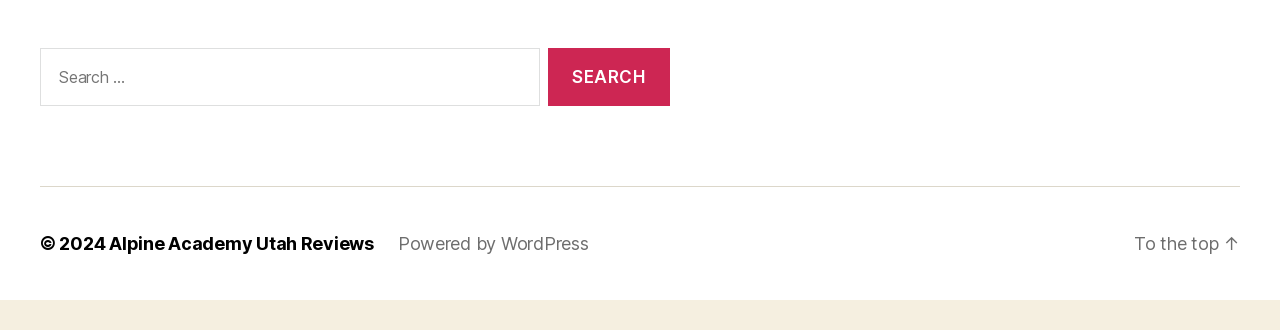Locate the bounding box of the UI element defined by this description: "Hotels". The coordinates should be given as four float numbers between 0 and 1, formatted as [left, top, right, bottom].

None